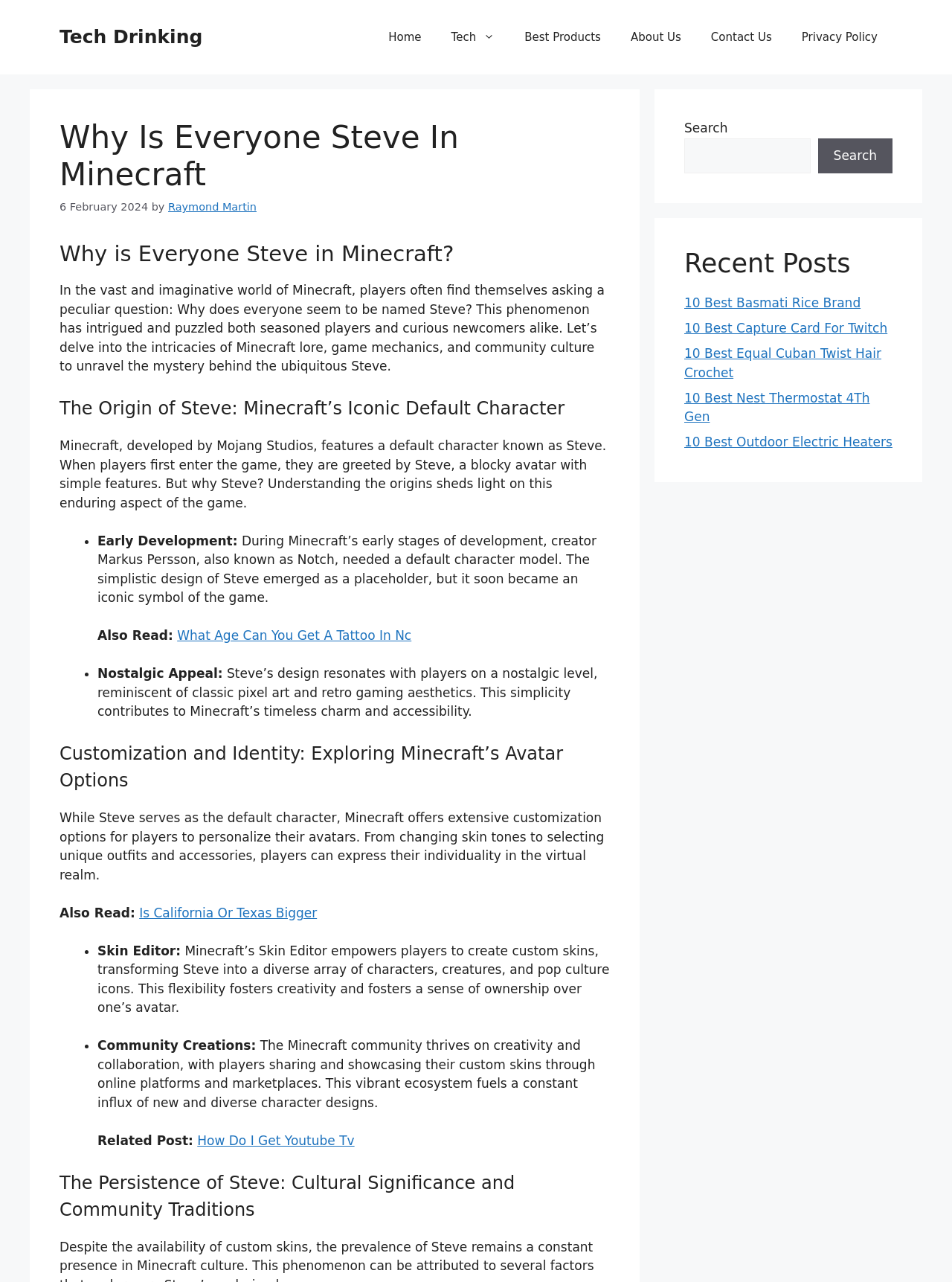Using the information shown in the image, answer the question with as much detail as possible: What is the name of the author of the article?

The author of the article is Raymond Martin, which is mentioned in the link element below the heading 'Why Is Everyone Steve In Minecraft'.